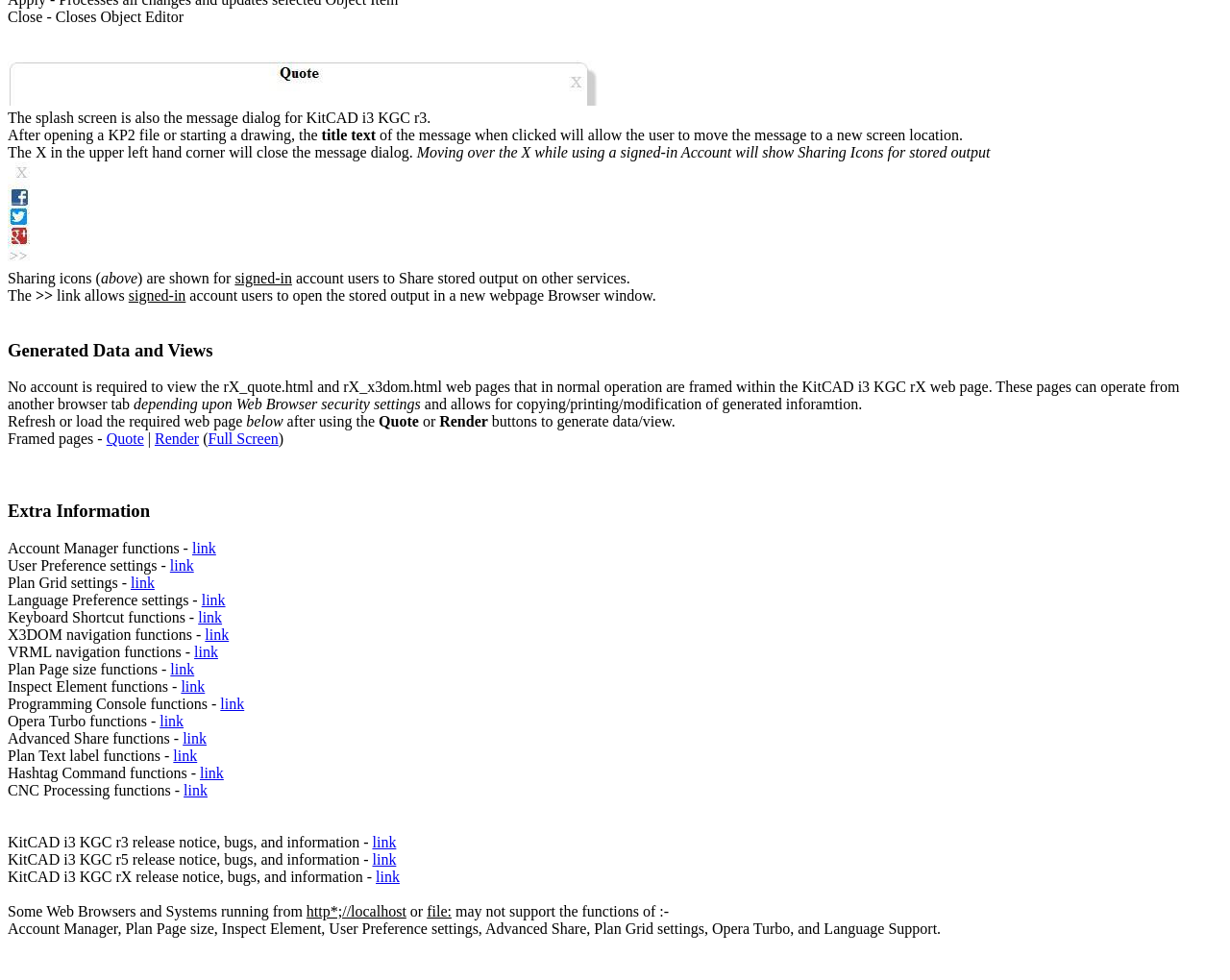What happens when a signed-in account user moves over the X?
Please answer the question with a detailed and comprehensive explanation.

When a signed-in account user moves over the X, the Sharing Icons for stored output are shown. This is mentioned in the text 'Moving over the X while using a signed-in Account will show Sharing Icons for stored output'.